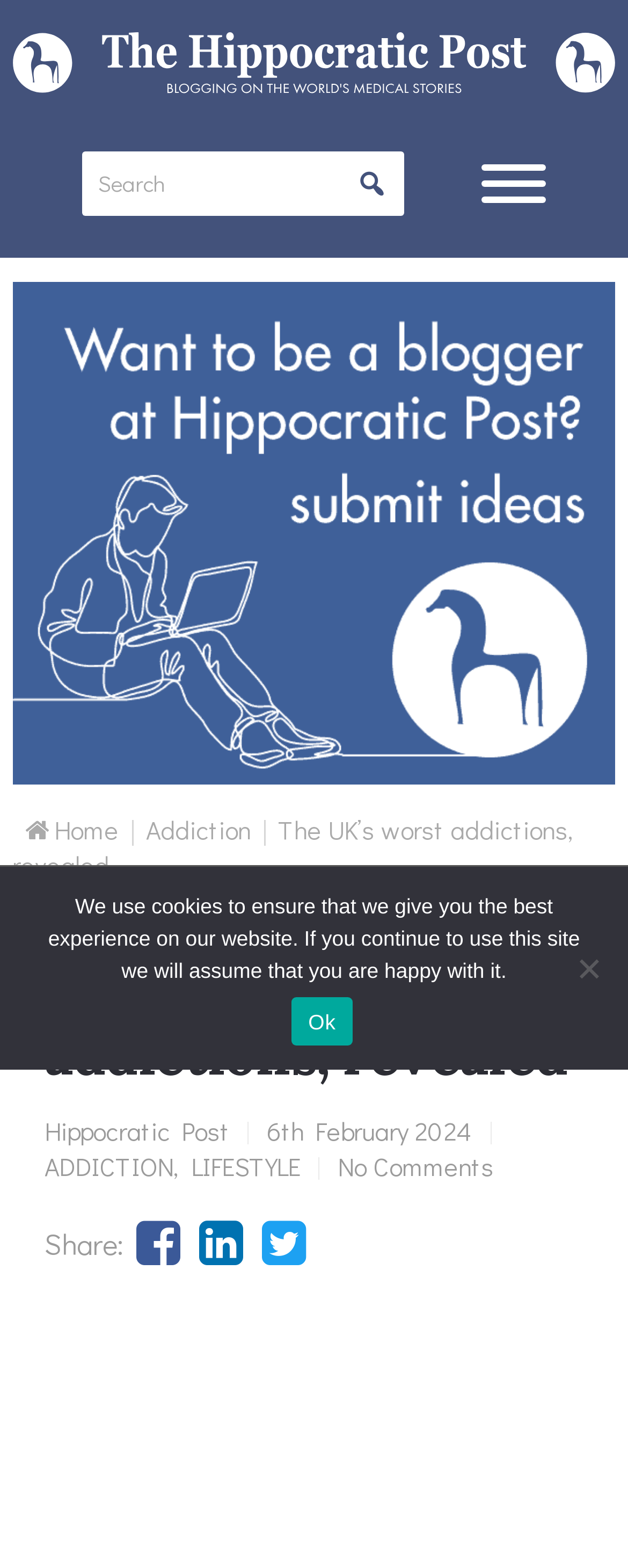Return the bounding box coordinates of the UI element that corresponds to this description: "alt="The Hippocratic Post"". The coordinates must be given as four float numbers in the range of 0 and 1, [left, top, right, bottom].

[0.02, 0.018, 0.98, 0.071]